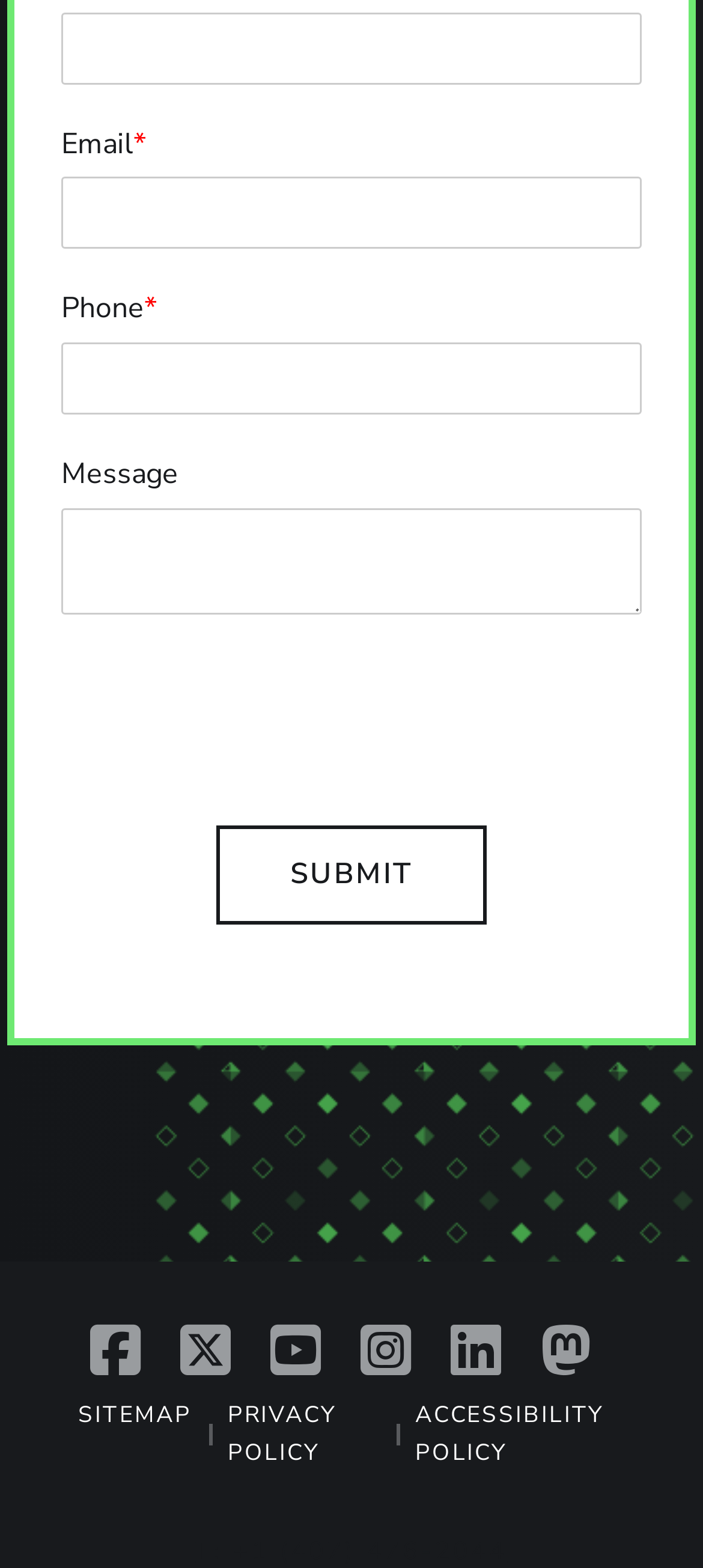Using the description "Sitemap", predict the bounding box of the relevant HTML element.

[0.111, 0.885, 0.273, 0.921]